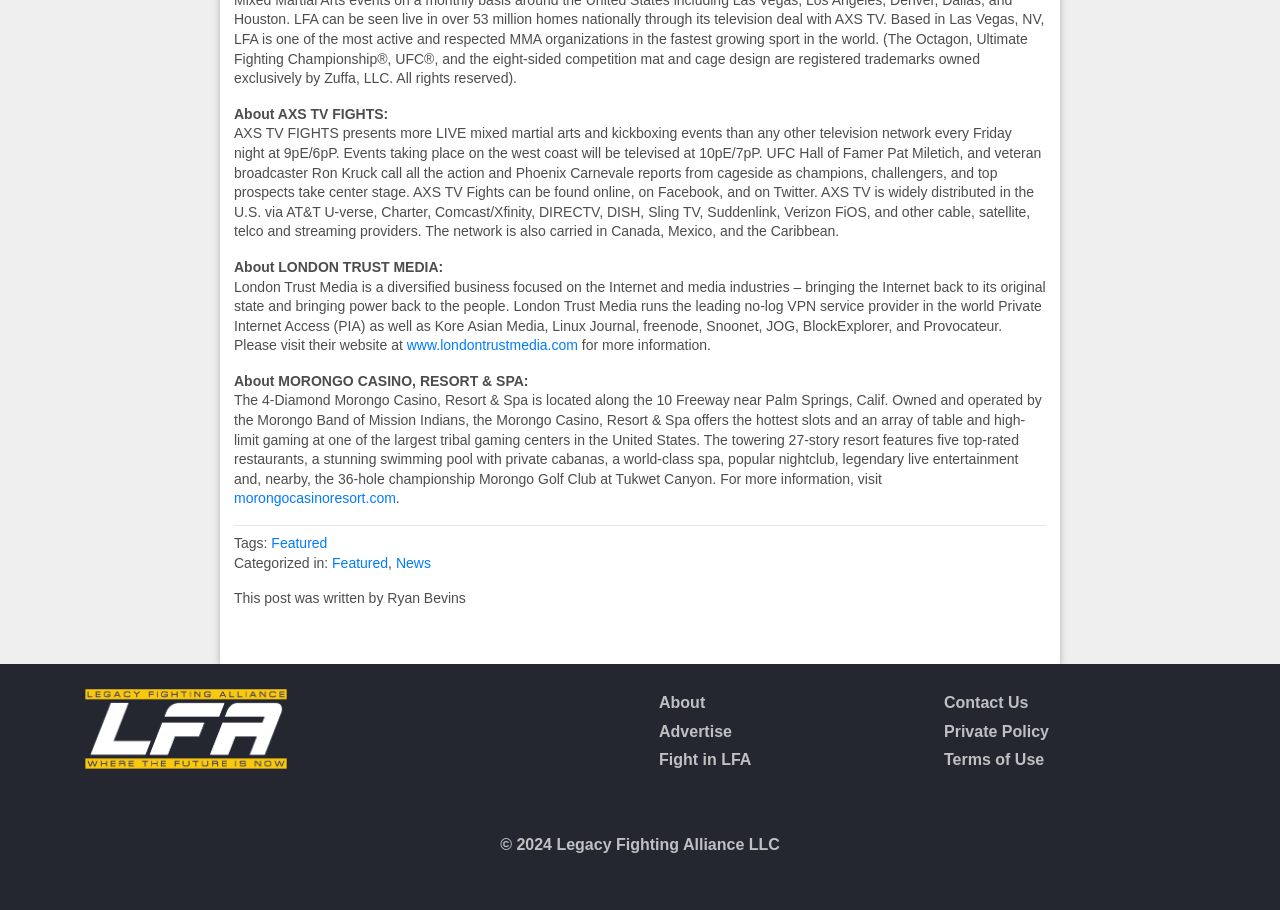Could you provide the bounding box coordinates for the portion of the screen to click to complete this instruction: "Click on About AXS TV FIGHTS"?

[0.183, 0.116, 0.303, 0.134]